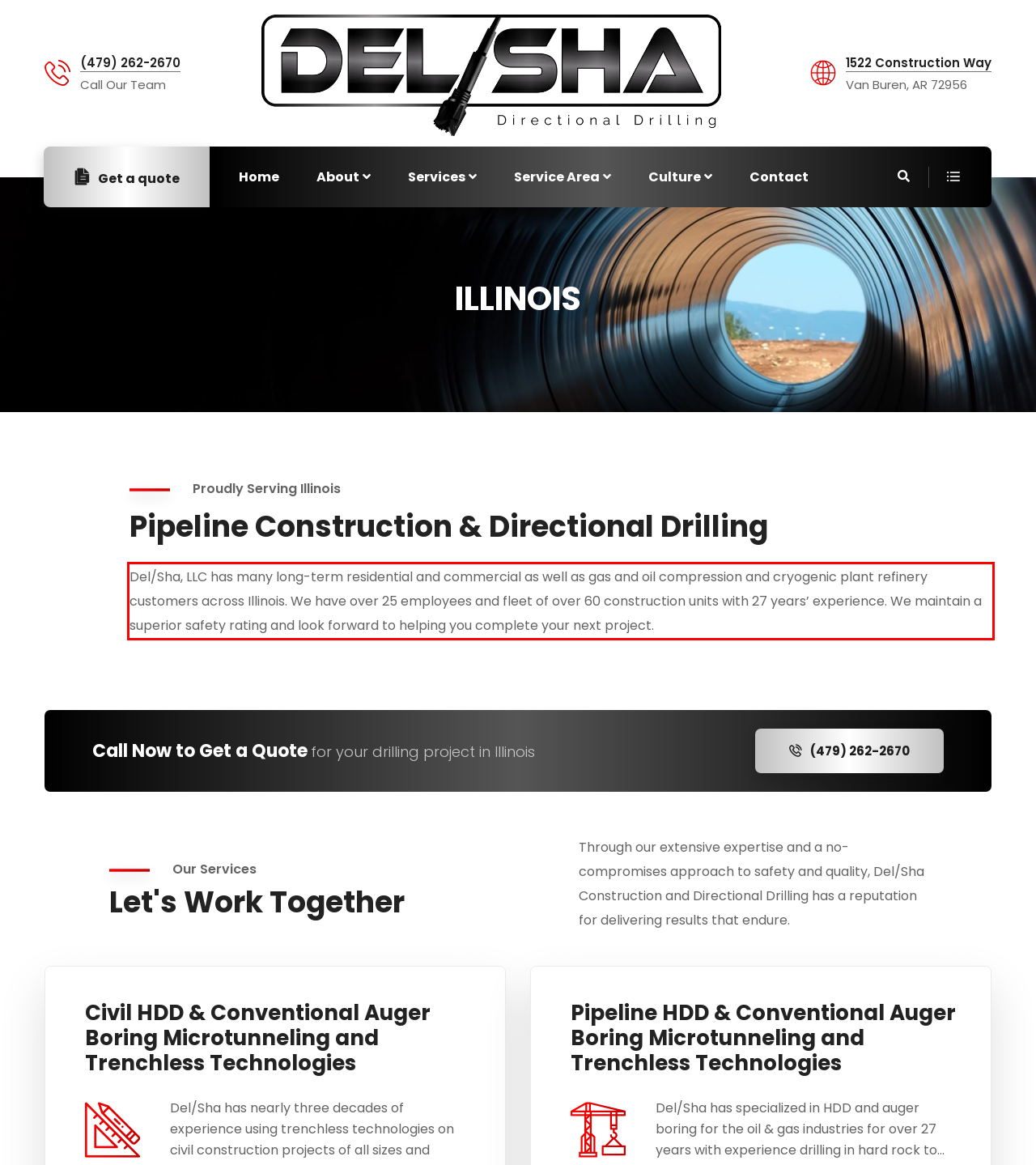The screenshot you have been given contains a UI element surrounded by a red rectangle. Use OCR to read and extract the text inside this red rectangle.

Del/Sha, LLC has many long-term residential and commercial as well as gas and oil compression and cryogenic plant refinery customers across Illinois. We have over 25 employees and fleet of over 60 construction units with 27 years’ experience. We maintain a superior safety rating and look forward to helping you complete your next project.